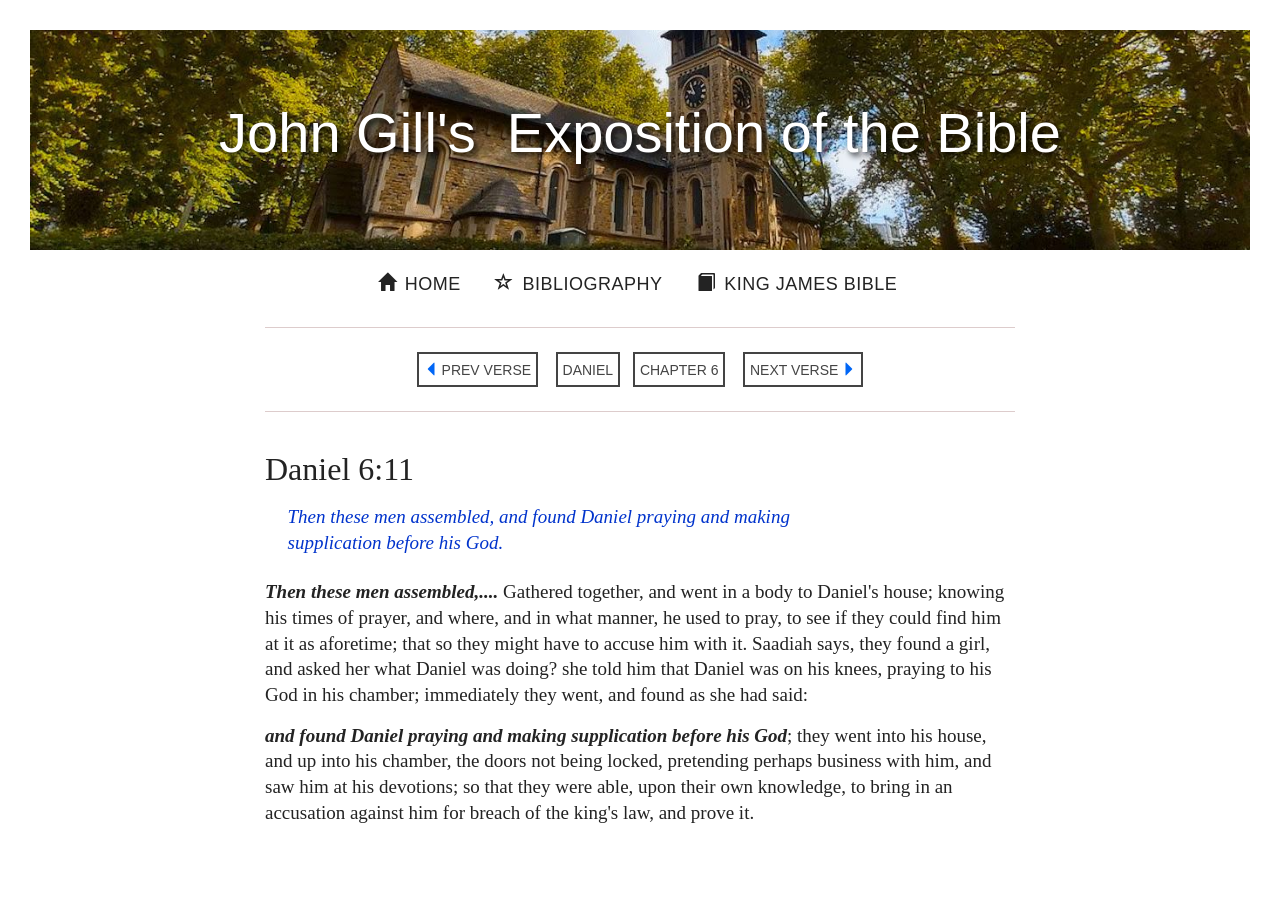Present a detailed account of what is displayed on the webpage.

The webpage is about John Gill's Exposition of the Bible, specifically focusing on Daniel 6:11. At the top, there is a heading that displays the title "John Gill's Exposition of the Bible". Below this heading, there are three links: "HOME", "BIBLIOGRAPHY", and "KING JAMES BIBLE", which are aligned horizontally and take up about half of the screen width.

Below these links, there is a horizontal separator line. Underneath this separator, there are four links: "PREV VERSE", "DANIEL", "CHAPTER 6", and "NEXT VERSE", which are also aligned horizontally. The "DANIEL" link is positioned in the middle, with "CHAPTER 6" to its right.

Further down, there is another horizontal separator line. Below this separator, there is a heading that displays "Daniel 6:11". Underneath this heading, there is a block of text that summarizes the verse: "Then these men assembled, and found Daniel praying and making supplication before his God." Below this text, there is another block of text that appears to be a commentary or explanation of the verse, starting with "Then these men assembled,....".

On the right side of the page, near the top, there is a small, empty space with no content.